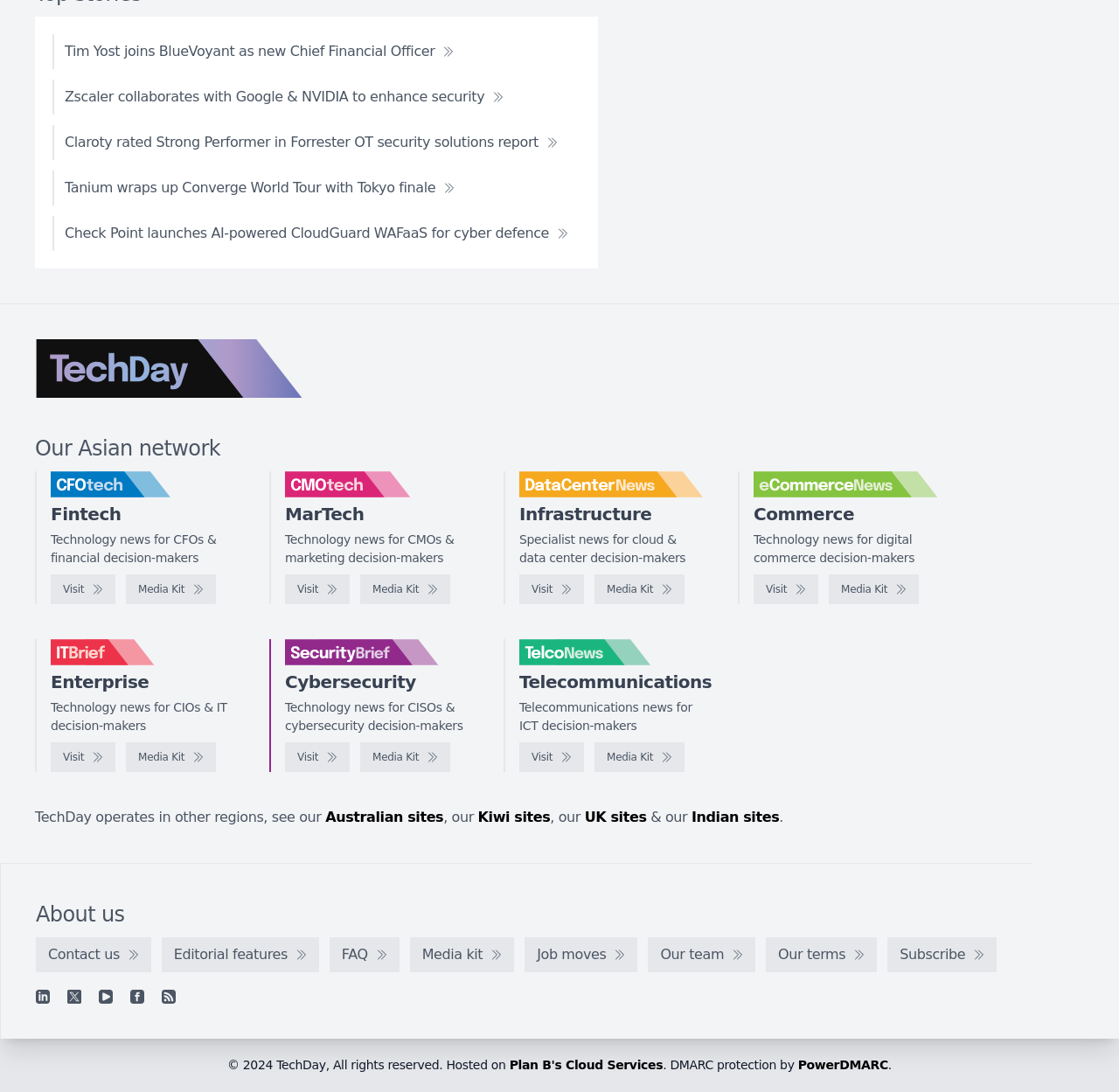Please locate the bounding box coordinates of the element that should be clicked to achieve the given instruction: "Explore the eCommerceNews website".

[0.673, 0.526, 0.731, 0.553]